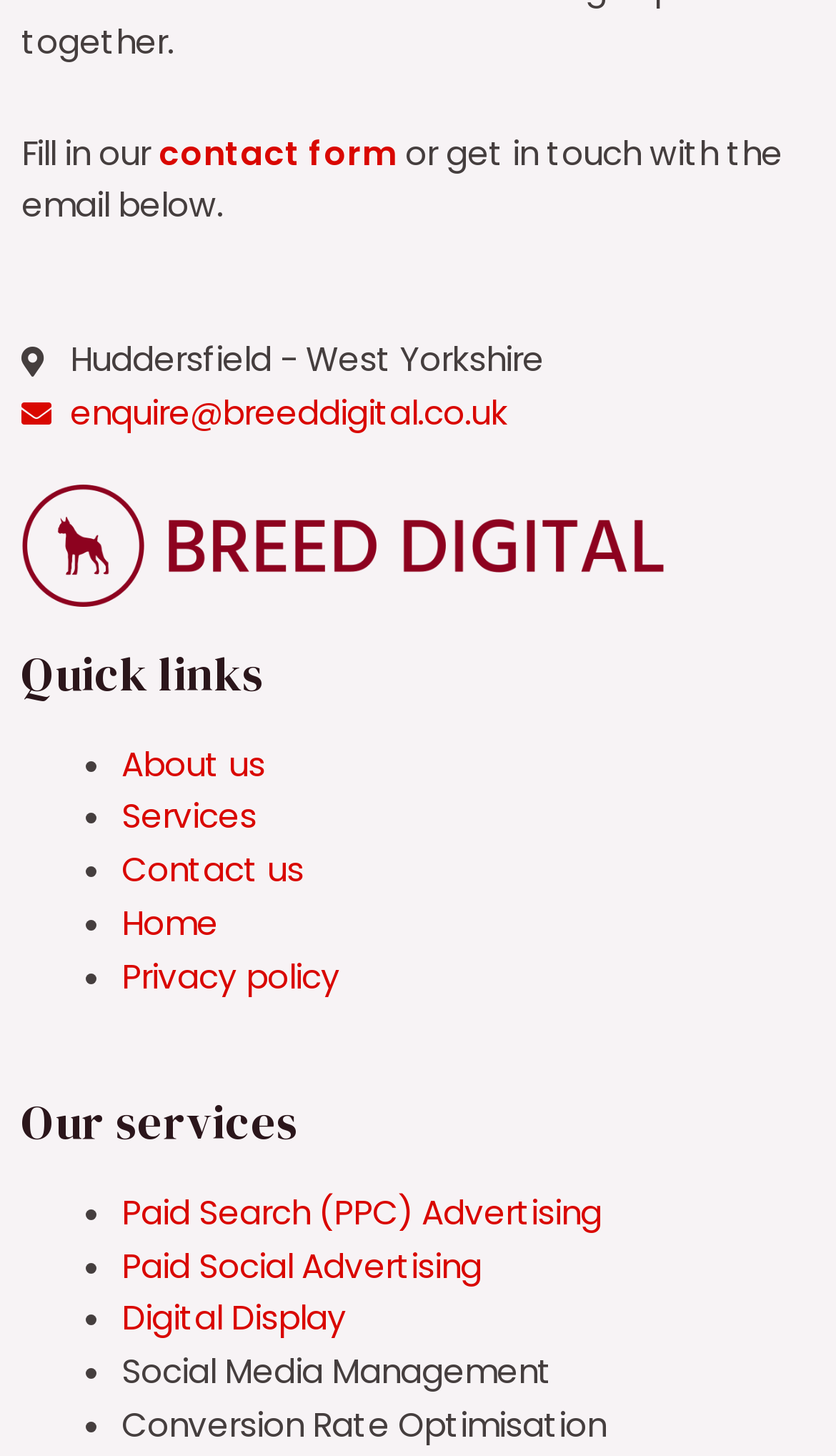Please identify the bounding box coordinates for the region that you need to click to follow this instruction: "Explore Paid Search (PPC) Advertising".

[0.145, 0.817, 0.719, 0.848]